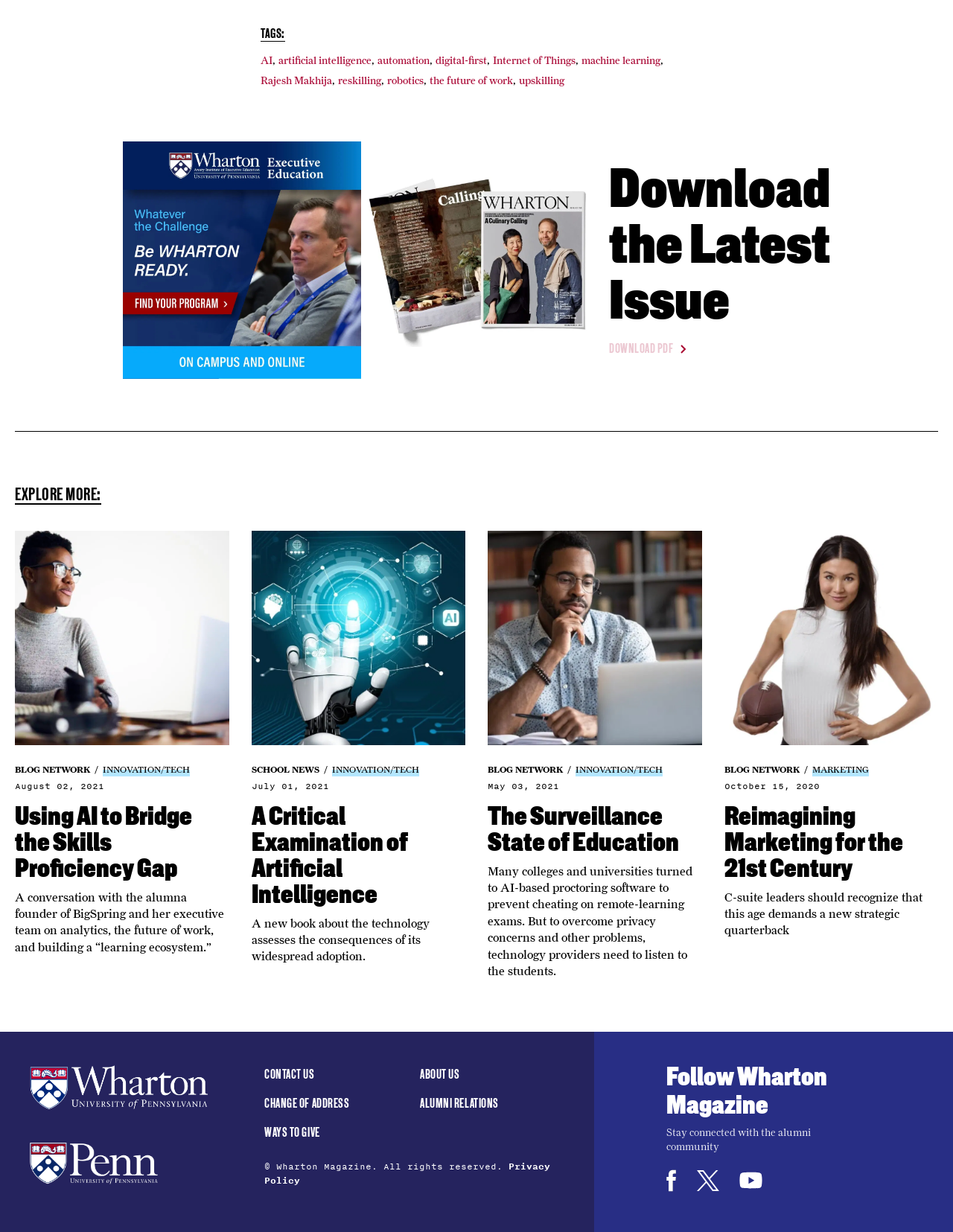Please specify the coordinates of the bounding box for the element that should be clicked to carry out this instruction: "Read the article 'Using AI to Bridge the Skills Proficiency Gap'". The coordinates must be four float numbers between 0 and 1, formatted as [left, top, right, bottom].

[0.016, 0.649, 0.24, 0.776]